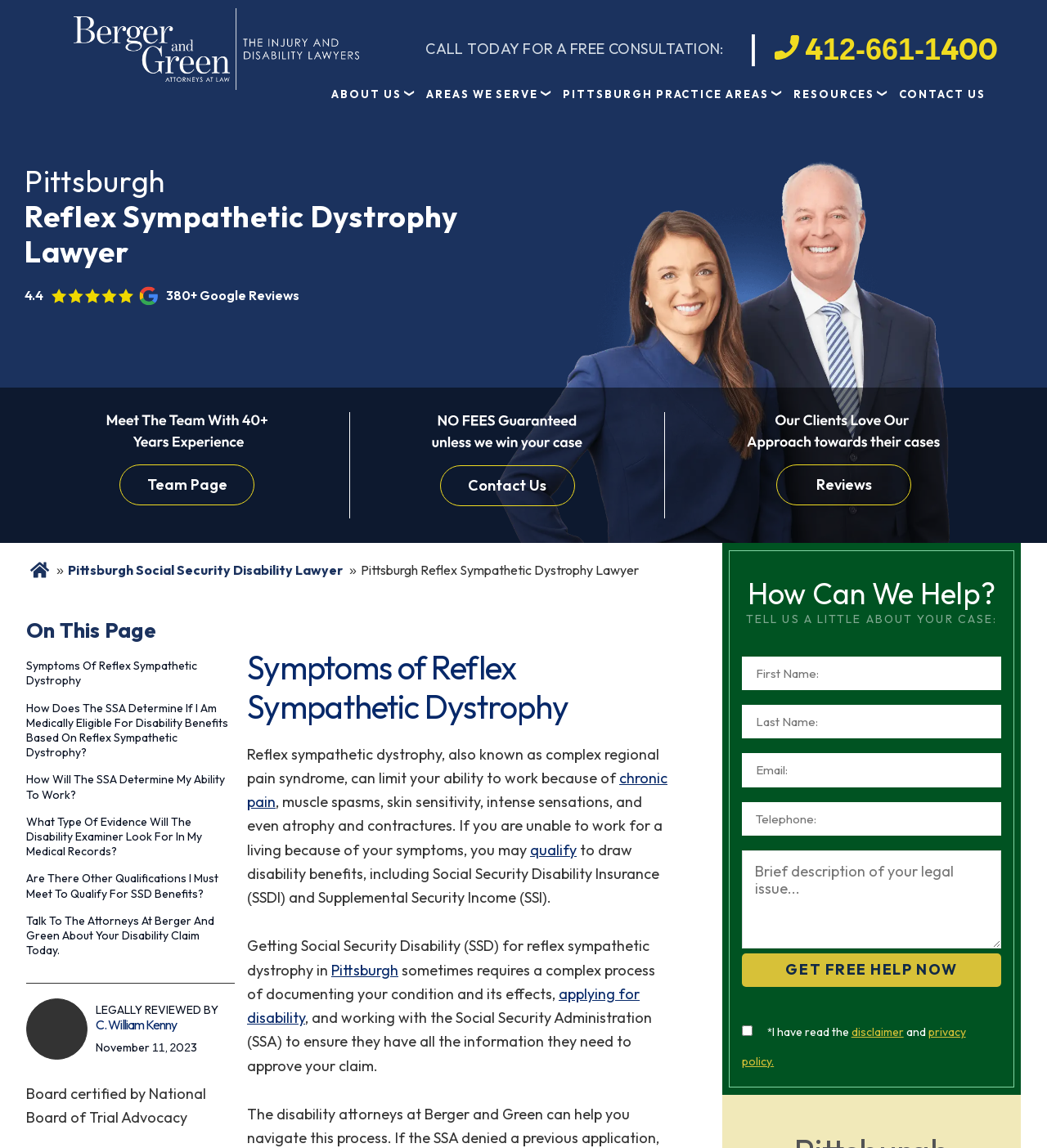Please specify the bounding box coordinates of the element that should be clicked to execute the given instruction: 'Fill out the 'First Name' field in the contact form'. Ensure the coordinates are four float numbers between 0 and 1, expressed as [left, top, right, bottom].

[0.709, 0.572, 0.956, 0.601]